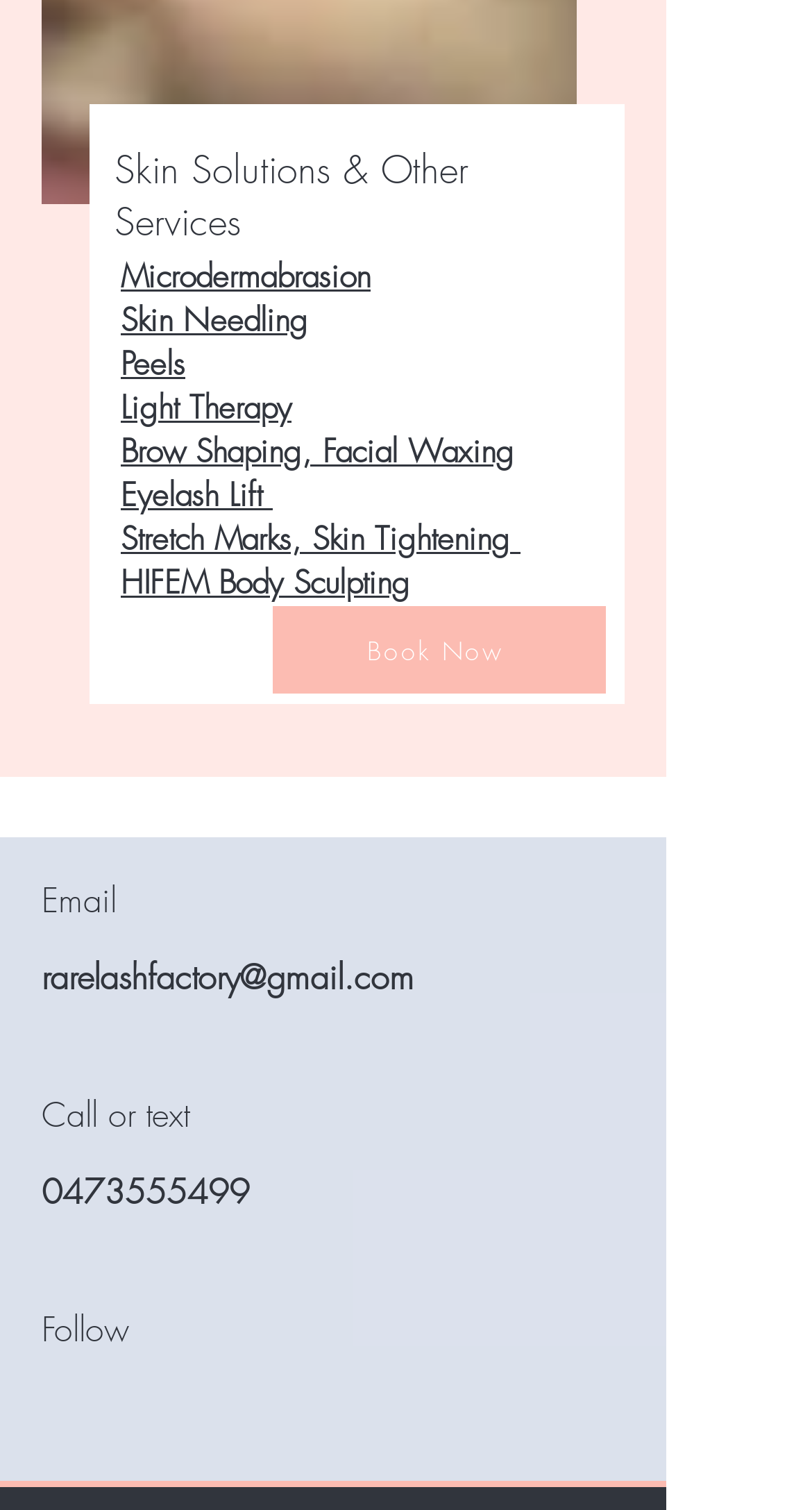What is the position of the 'Email' text relative to the 'Call or text' text? Observe the screenshot and provide a one-word or short phrase answer.

Above